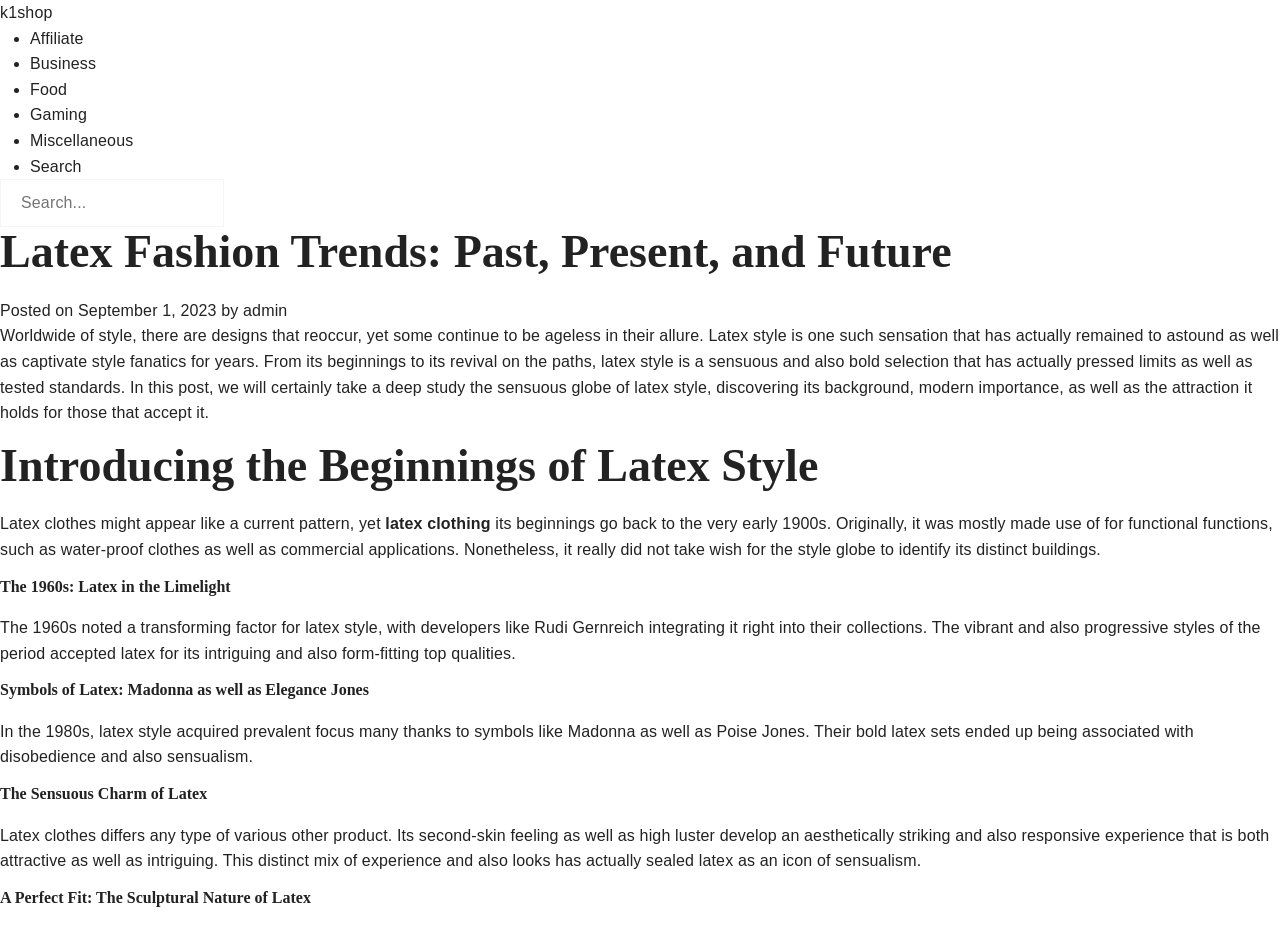What is the author of the article?
Can you provide an in-depth and detailed response to the question?

I found a link element with the text 'admin' and a bounding box coordinate of [0.19, 0.324, 0.225, 0.342]. This suggests that 'admin' is the author of the article.